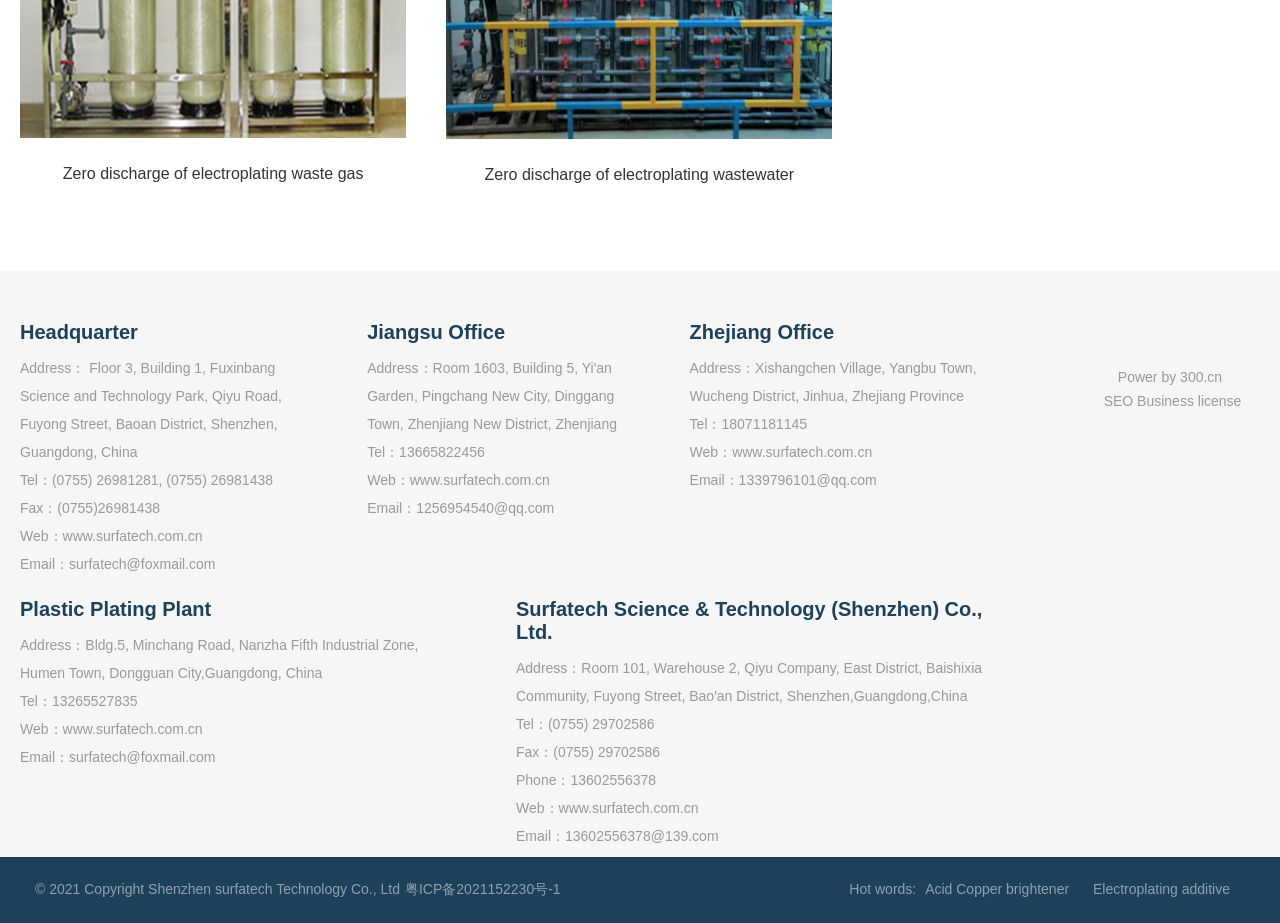Please identify the bounding box coordinates of the area I need to click to accomplish the following instruction: "Email the Zhejiang office".

[0.577, 0.512, 0.685, 0.529]